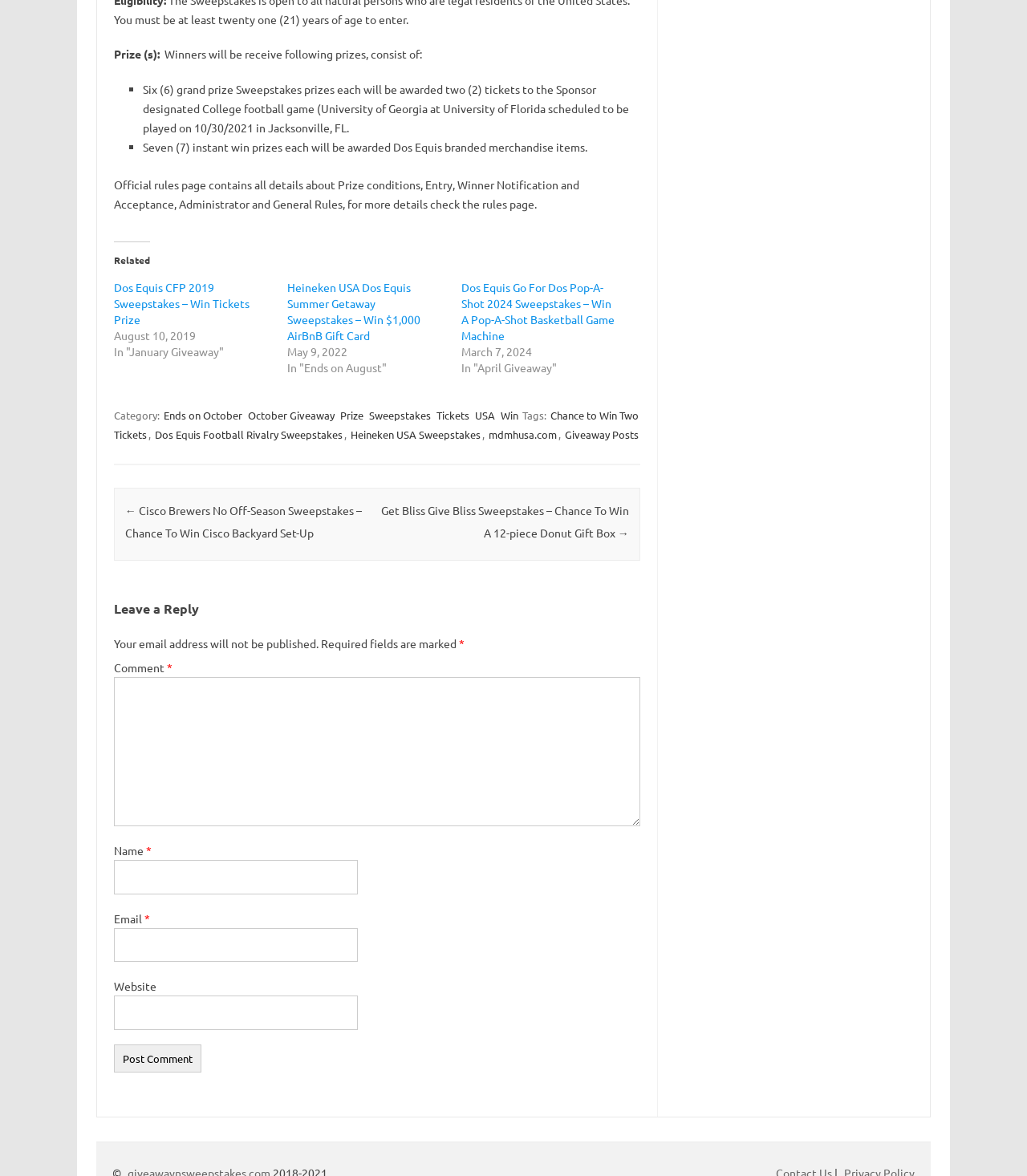Please identify the bounding box coordinates of the element that needs to be clicked to perform the following instruction: "Click the Post Comment button".

[0.111, 0.888, 0.196, 0.912]